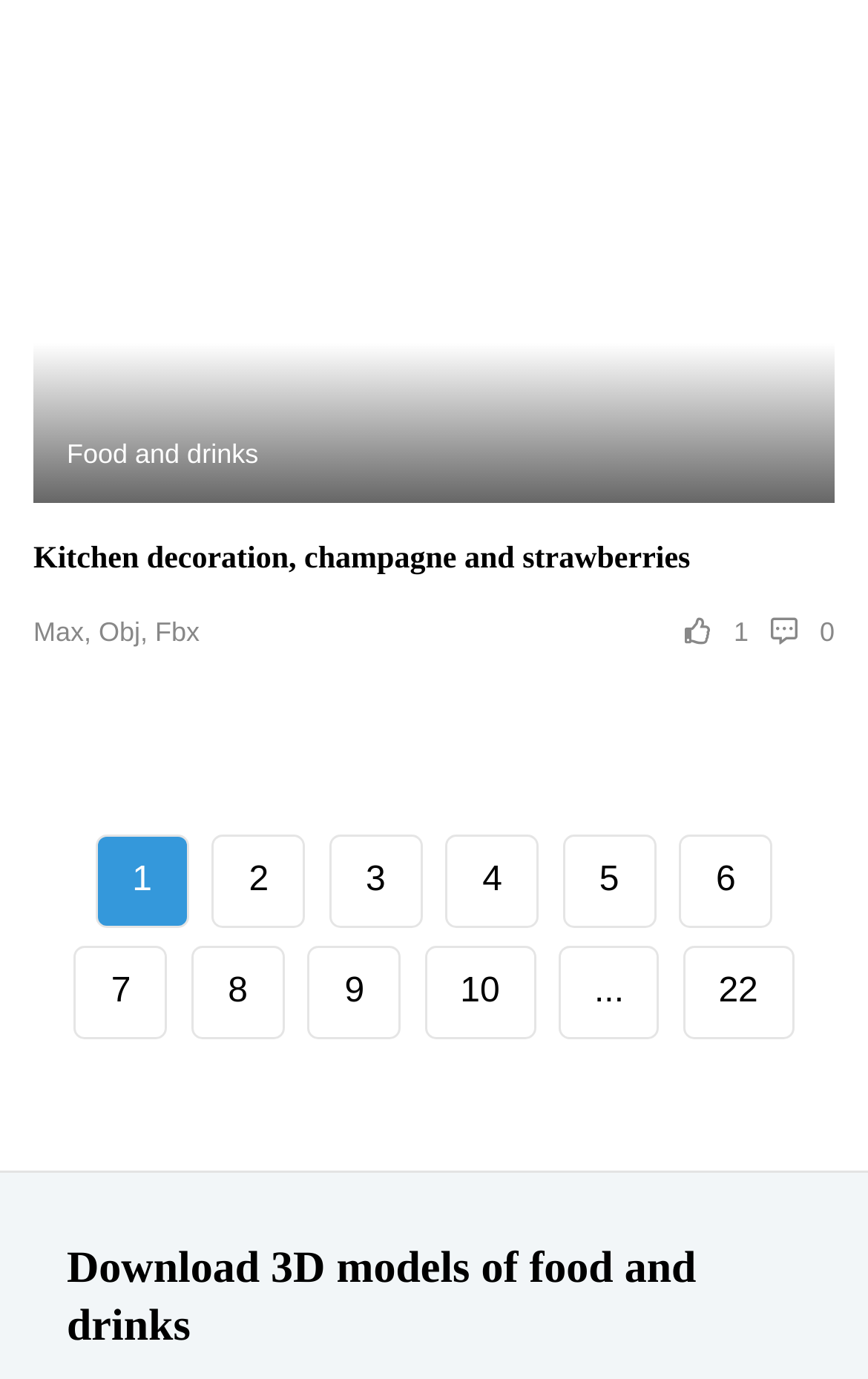Please find the bounding box coordinates for the clickable element needed to perform this instruction: "Click on the link to page 3".

[0.381, 0.607, 0.484, 0.671]